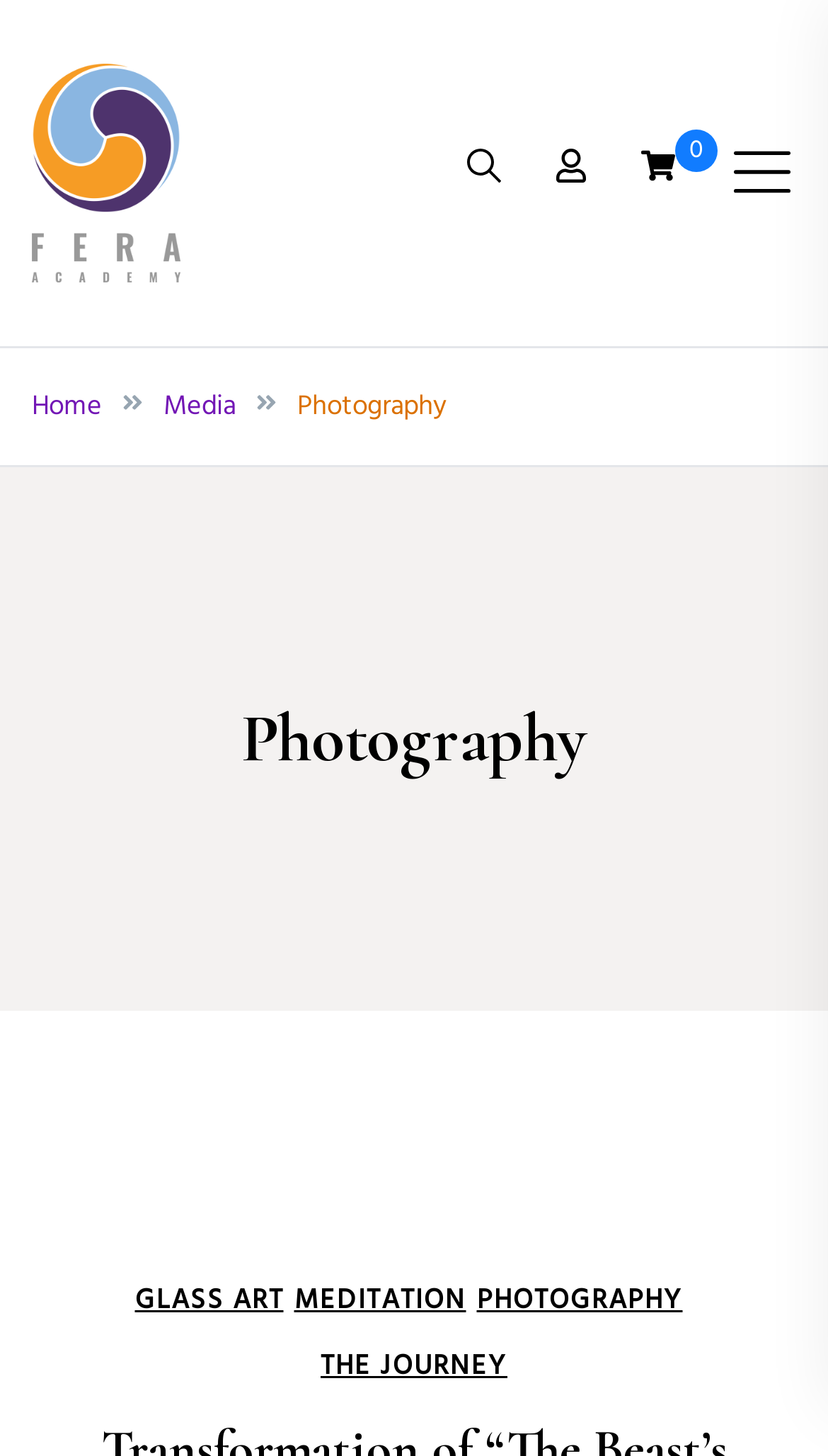Bounding box coordinates are specified in the format (top-left x, top-left y, bottom-right x, bottom-right y). All values are floating point numbers bounded between 0 and 1. Please provide the bounding box coordinate of the region this sentence describes: The Journey

[0.387, 0.929, 0.613, 0.948]